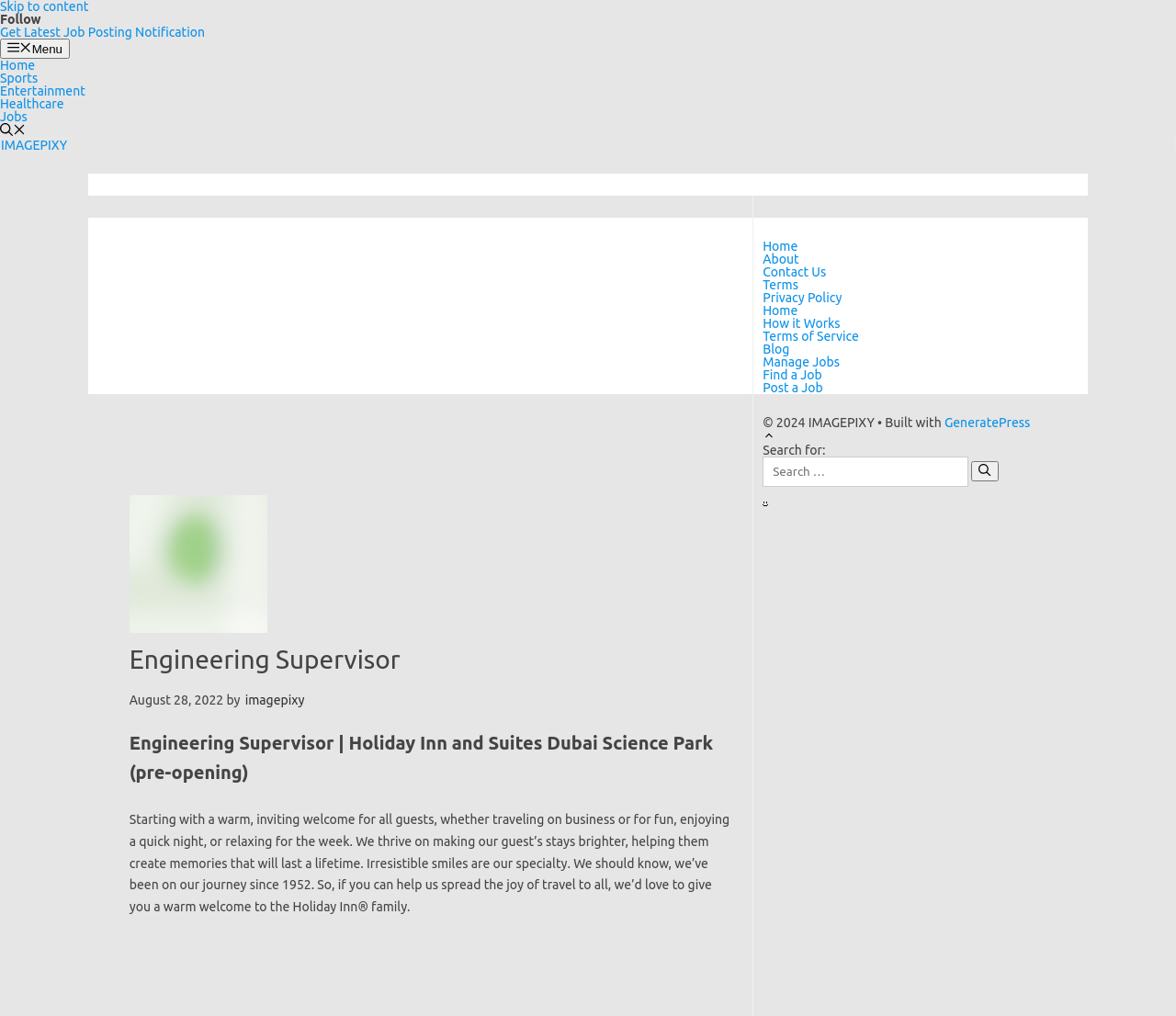Please reply to the following question with a single word or a short phrase:
What is the purpose of the search box?

To search for jobs